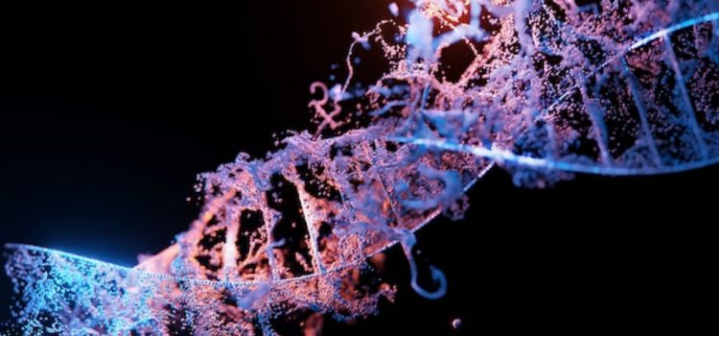Give a short answer to this question using one word or a phrase:
What surrounds the DNA in the image?

Particles resembling water droplets or molecular structures